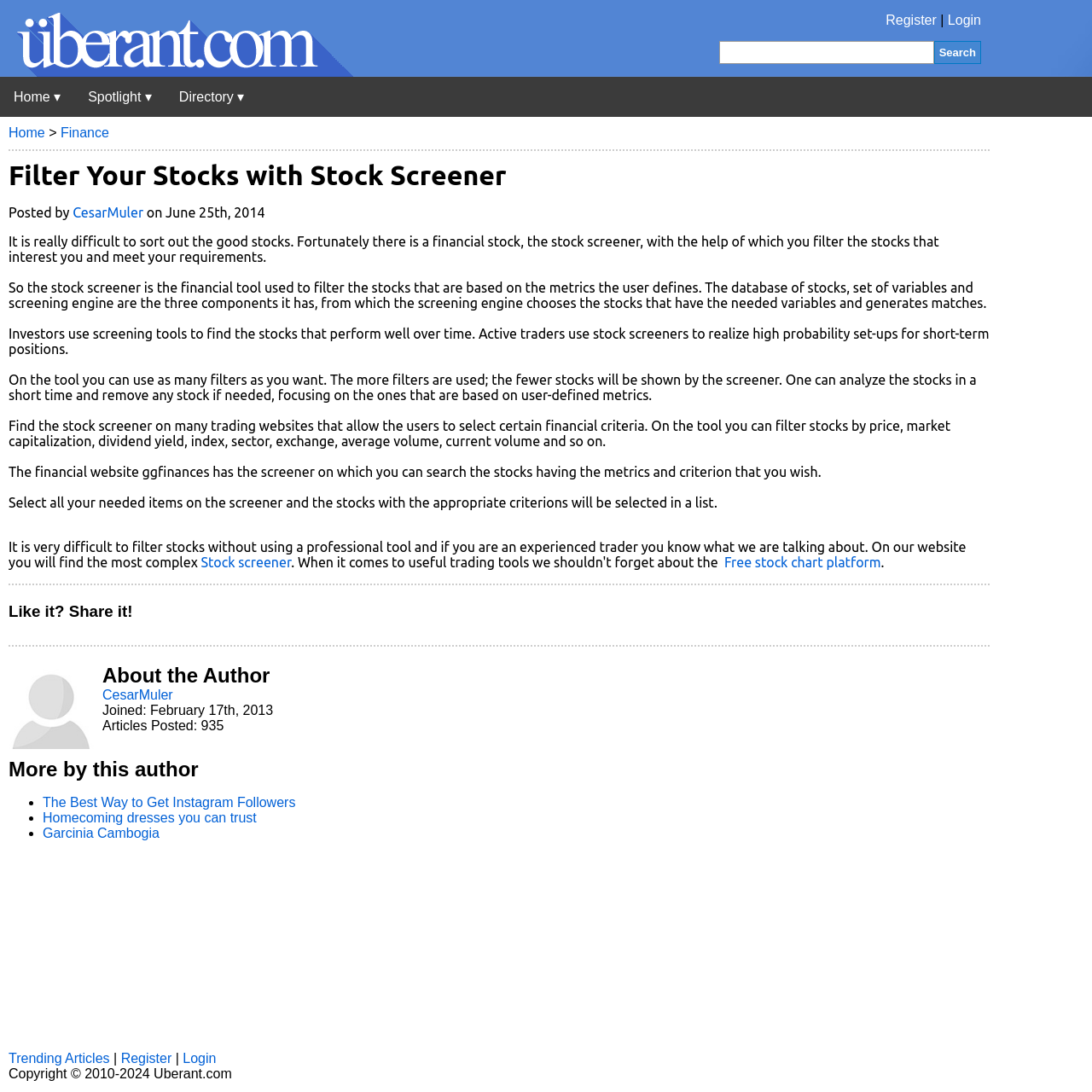What is the text on the top-right corner of the webpage?
Based on the image, provide your answer in one word or phrase.

Register | Login Search Uberant